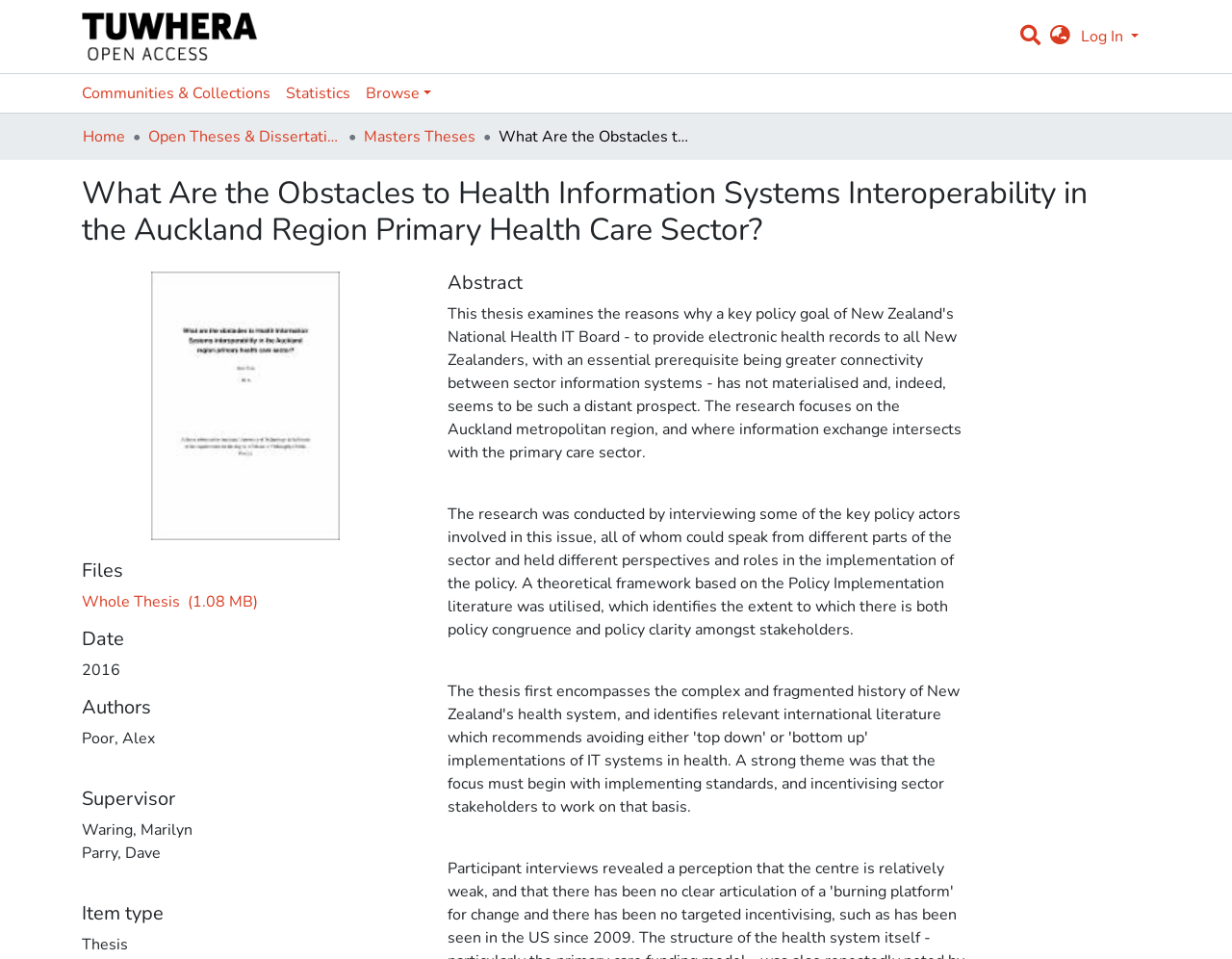Reply to the question with a single word or phrase:
What is the name of the author of the thesis?

Alex Poor